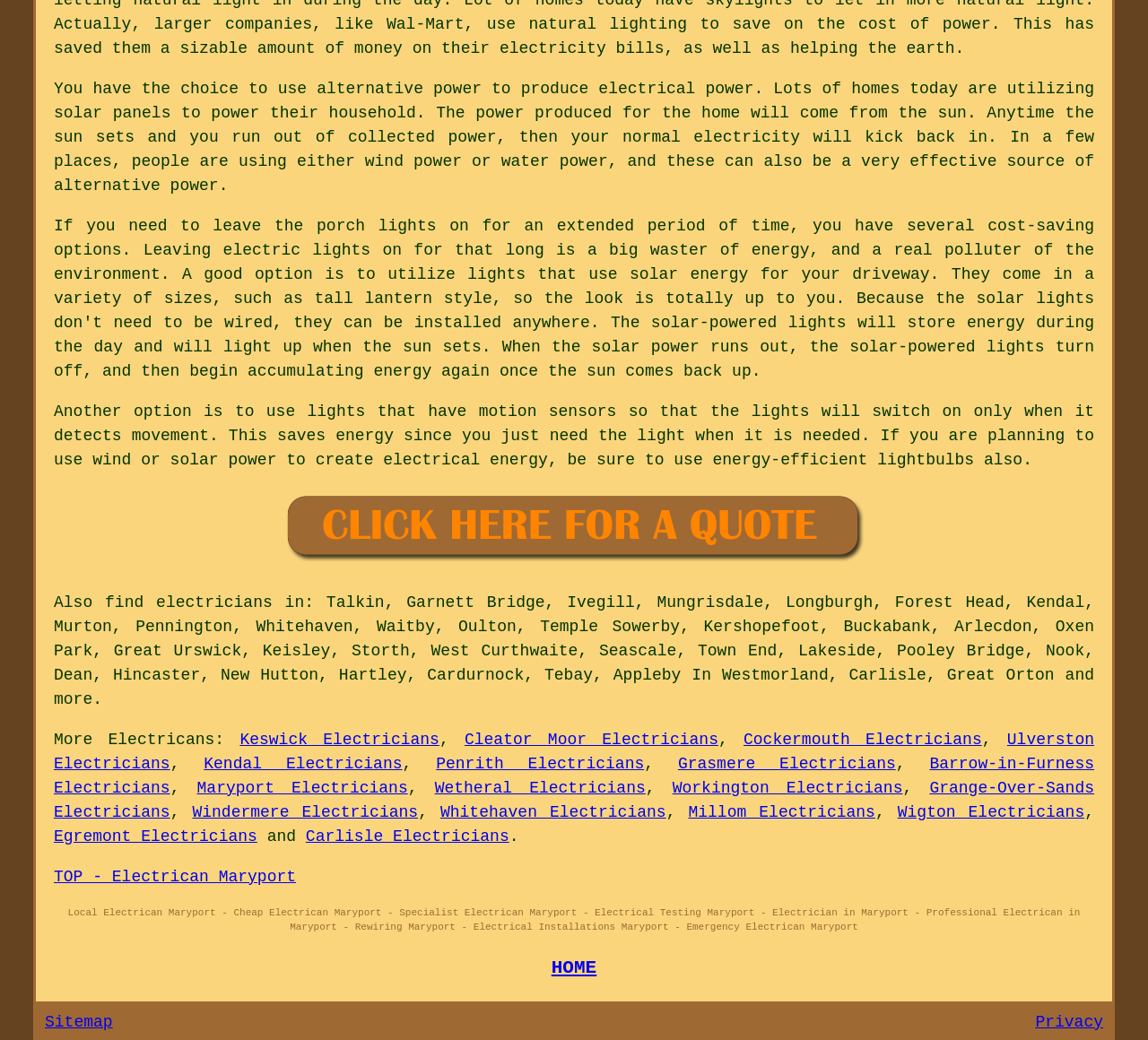Locate the bounding box coordinates of the UI element described by: "find electricians". The bounding box coordinates should consist of four float numbers between 0 and 1, i.e., [left, top, right, bottom].

[0.091, 0.571, 0.237, 0.588]